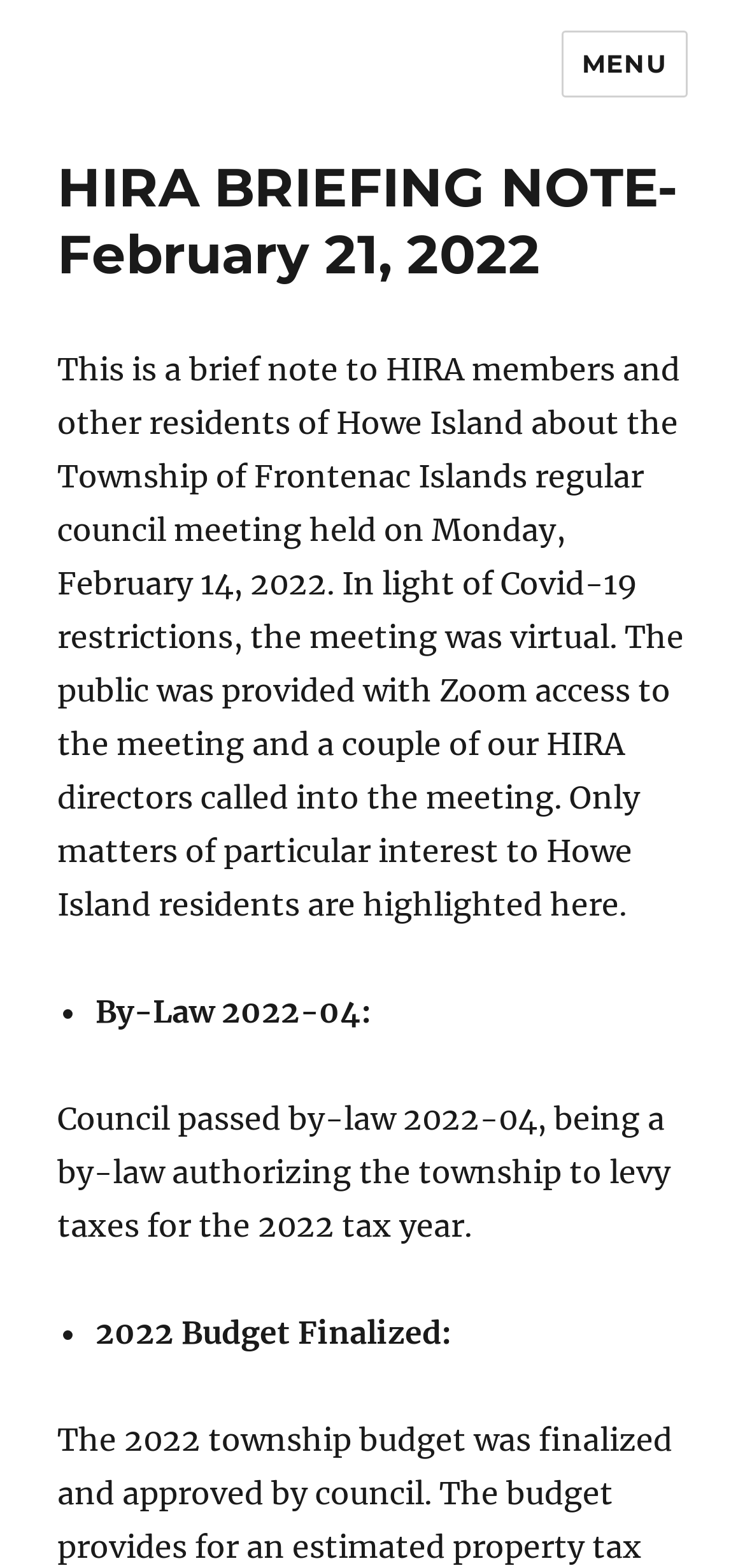Use the details in the image to answer the question thoroughly: 
What is the purpose of the council meeting?

According to the webpage, the council meeting was held to discuss and pass by-law 2022-04, which authorizes the township to levy taxes for the 2022 tax year.